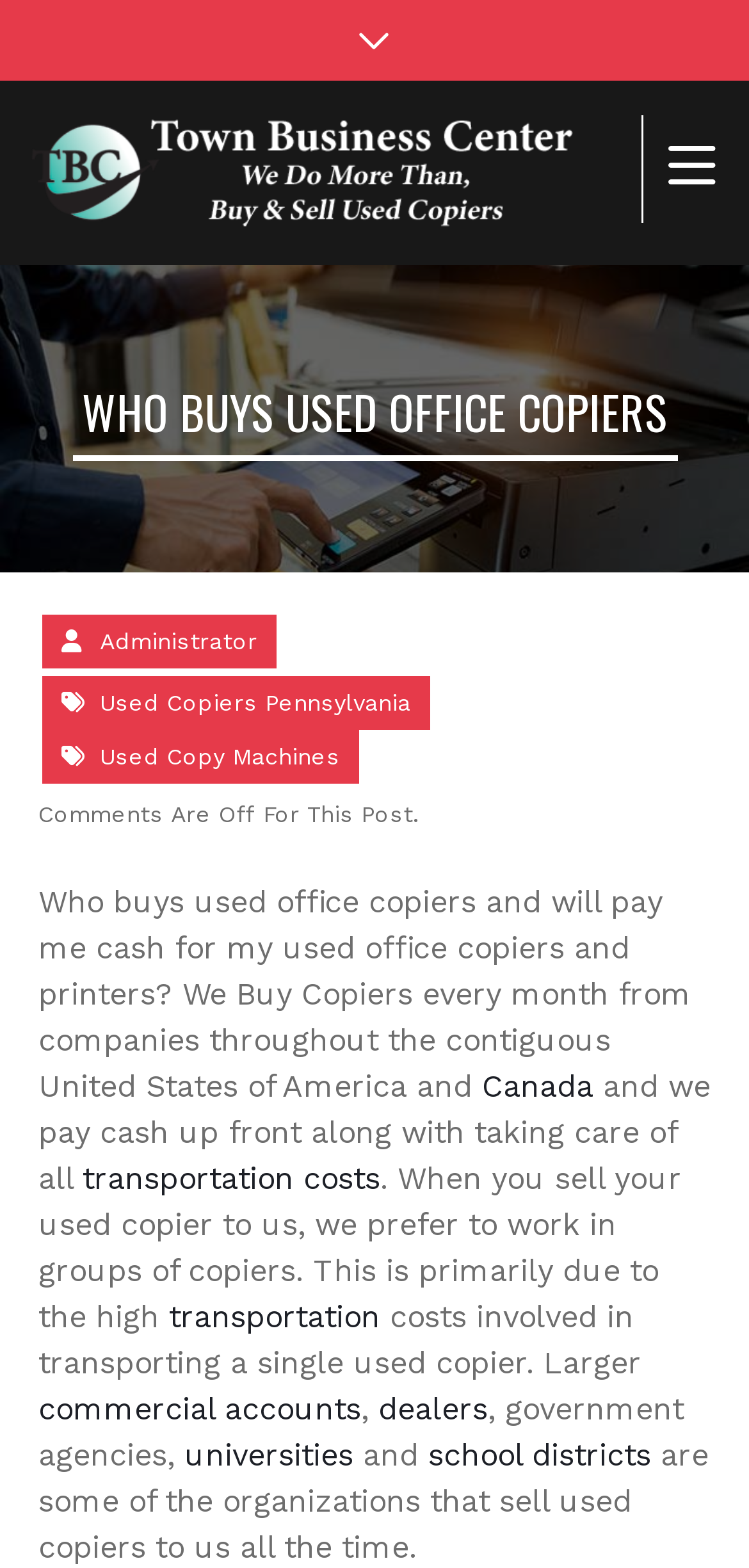Where does the company operate?
Using the information presented in the image, please offer a detailed response to the question.

The webpage mentions that the company buys copiers from companies throughout the contiguous United States of America and also mentions Canada as a separate entity, indicating that the company operates in both countries.